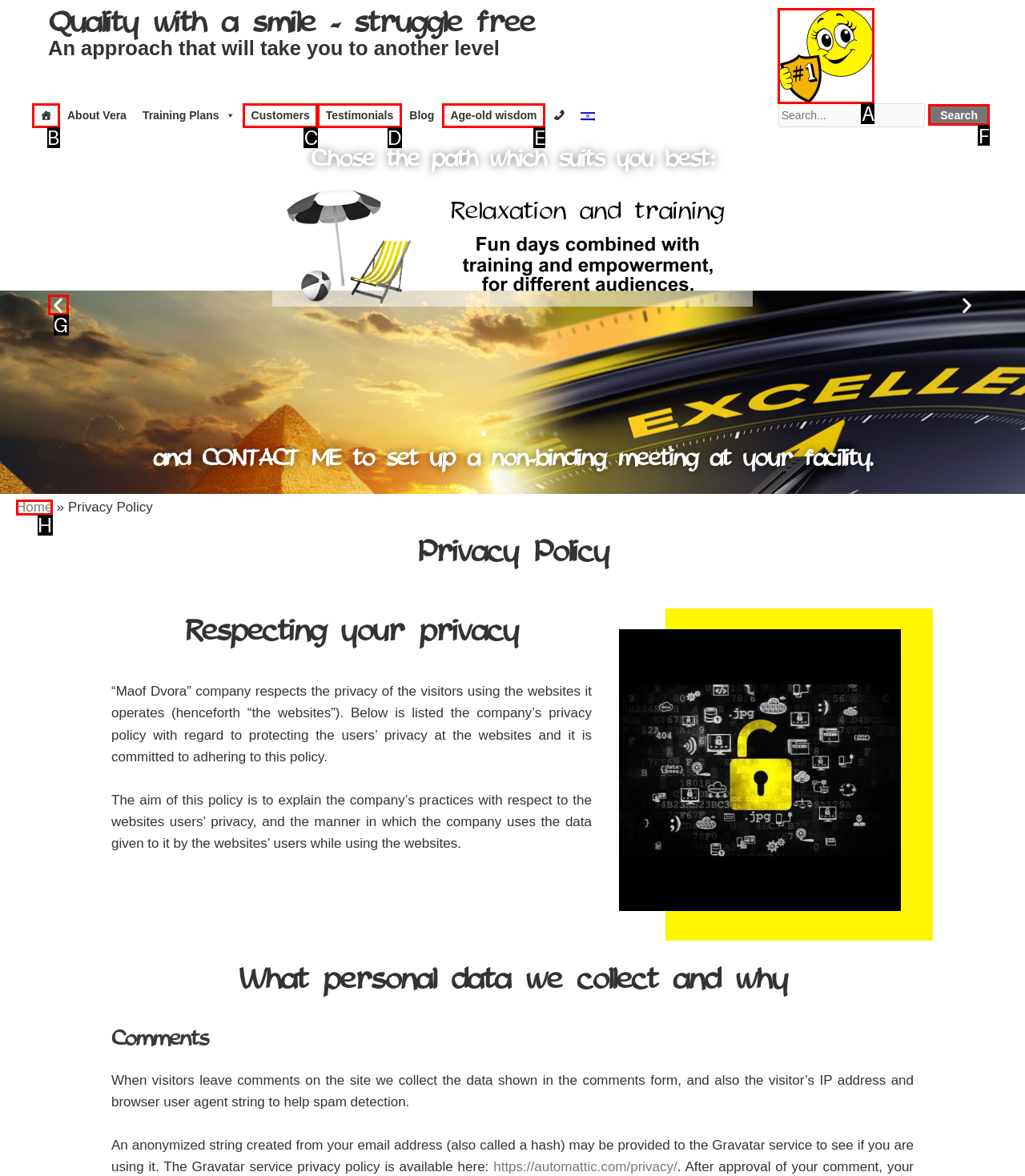Look at the description: parent_node: Search for: value="Search"
Determine the letter of the matching UI element from the given choices.

F